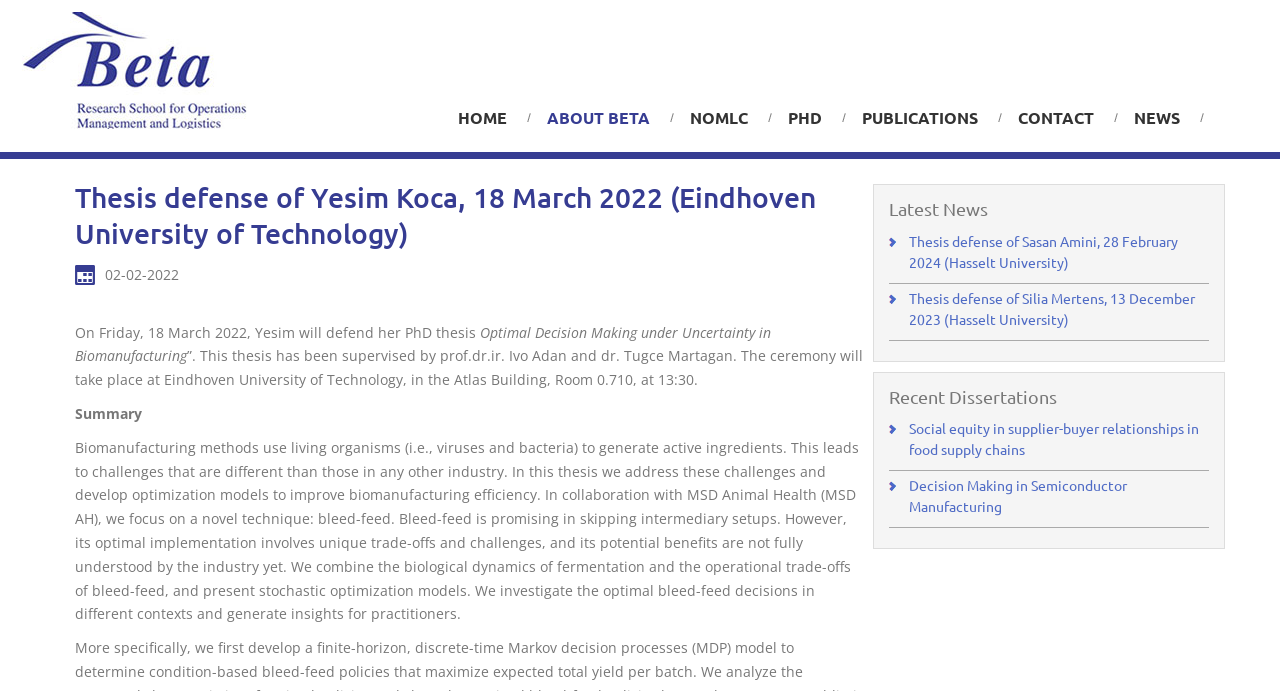Find the bounding box of the UI element described as follows: "About Beta".

[0.416, 0.14, 0.527, 0.202]